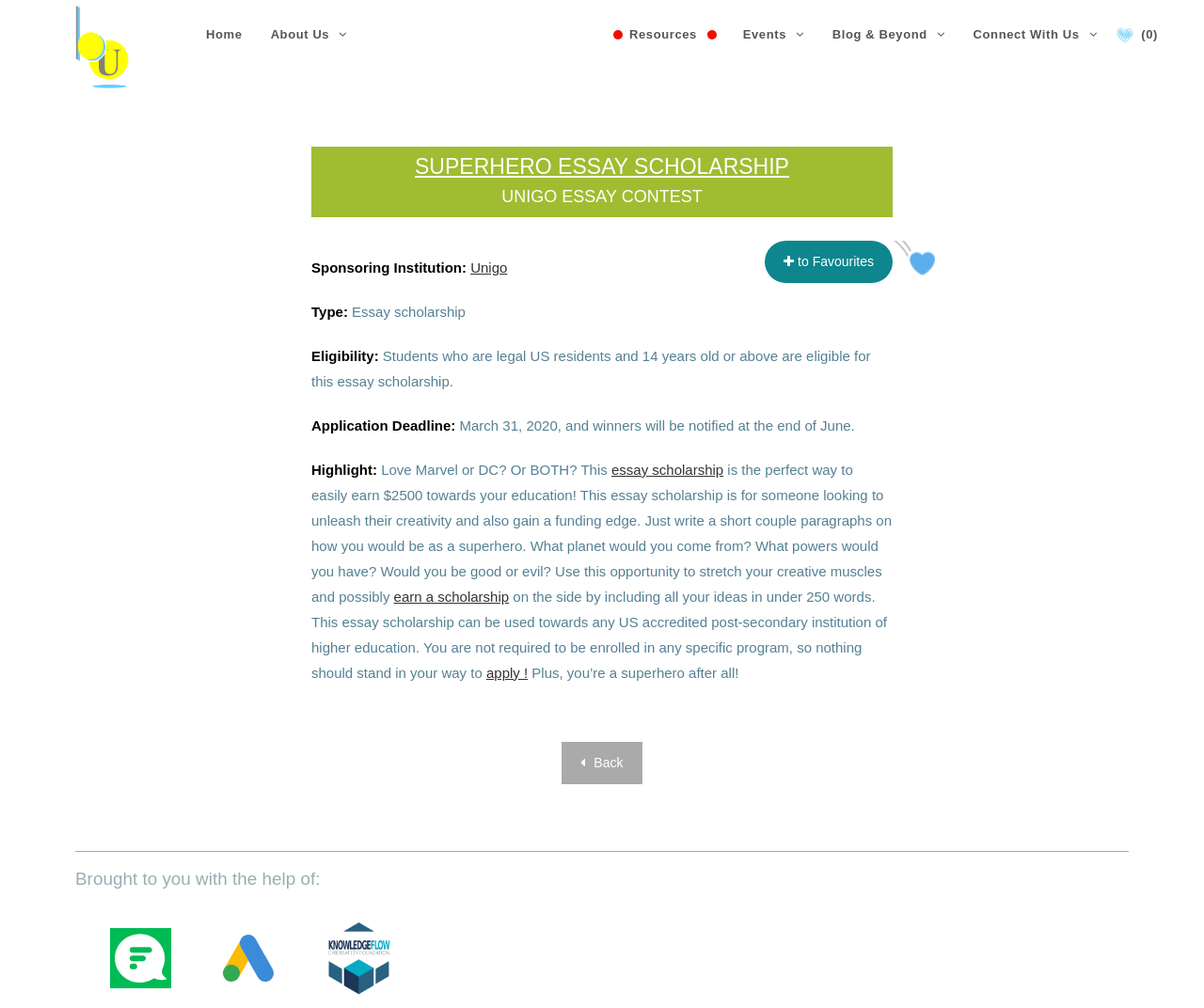Please provide a detailed answer to the question below by examining the image:
What is the name of the sponsoring institution?

The sponsoring institution can be found in the section that describes the essay scholarship, where it says 'Sponsoring Institution: Unigo'.